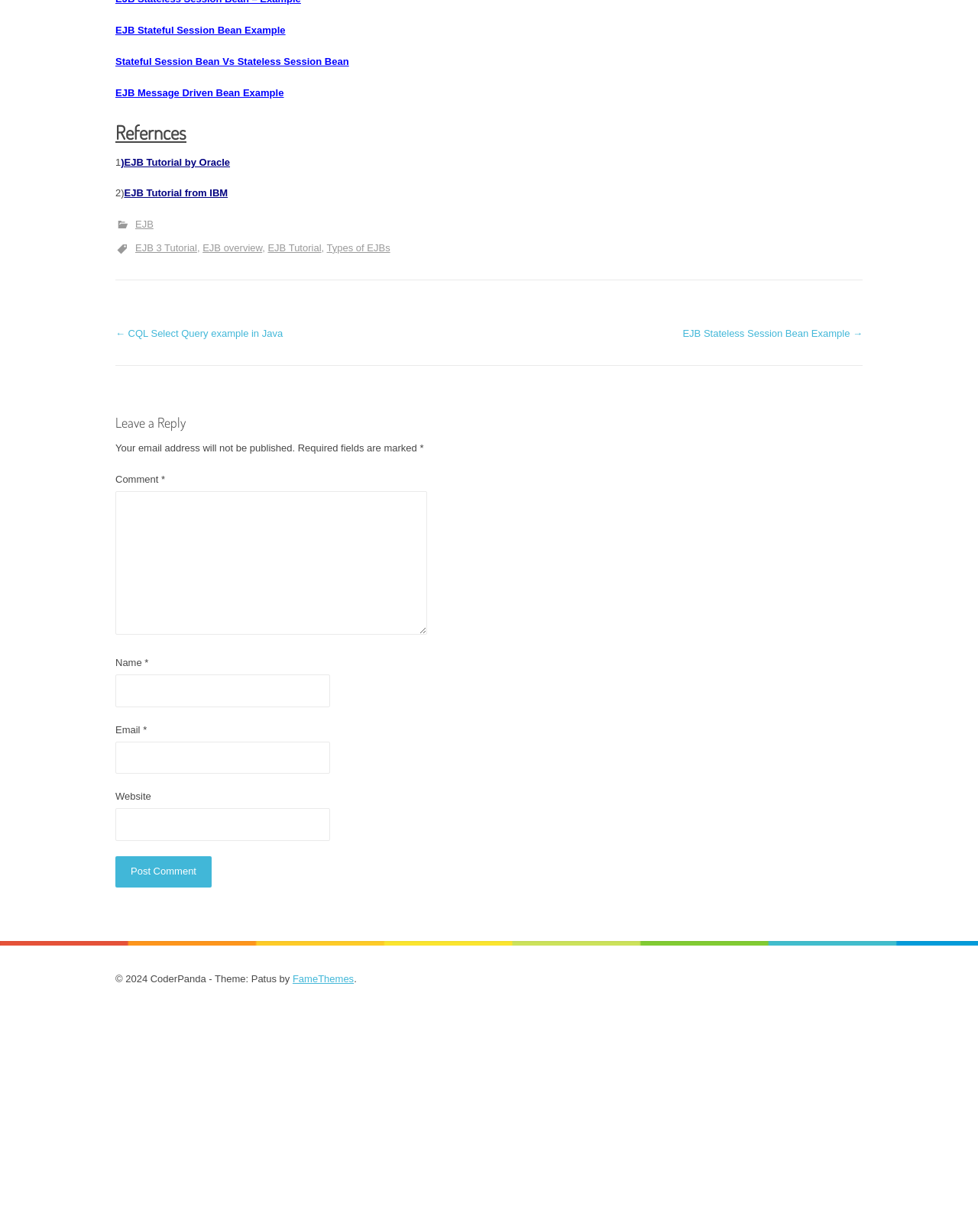Find the bounding box coordinates of the element to click in order to complete this instruction: "Post a comment". The bounding box coordinates must be four float numbers between 0 and 1, denoted as [left, top, right, bottom].

[0.118, 0.695, 0.216, 0.72]